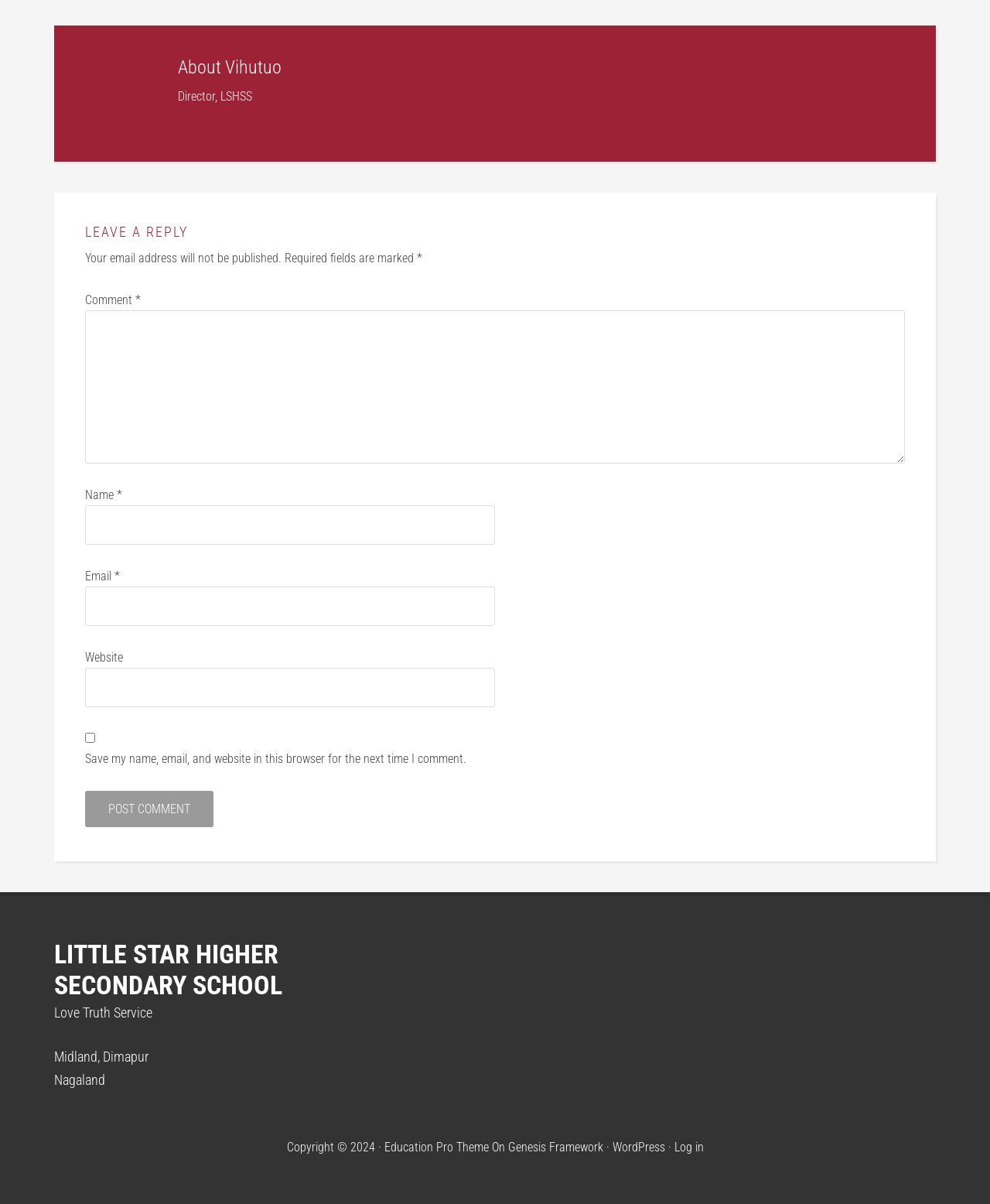Determine the bounding box for the UI element described here: "name="submit" value="Post Comment"".

[0.086, 0.657, 0.216, 0.687]